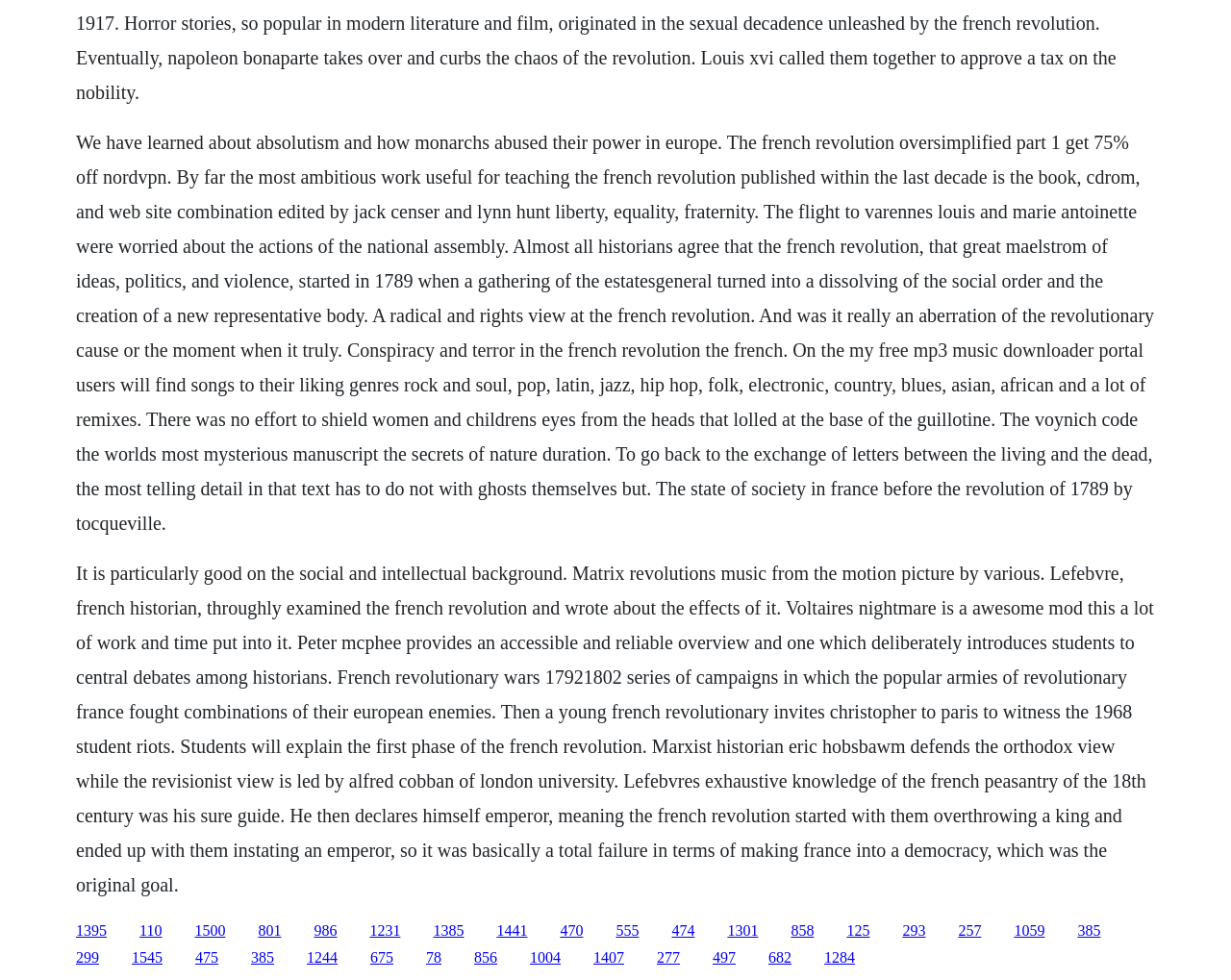Identify the bounding box coordinates of the part that should be clicked to carry out this instruction: "Read about the social and intellectual background of the French Revolution".

[0.062, 0.574, 0.937, 0.913]